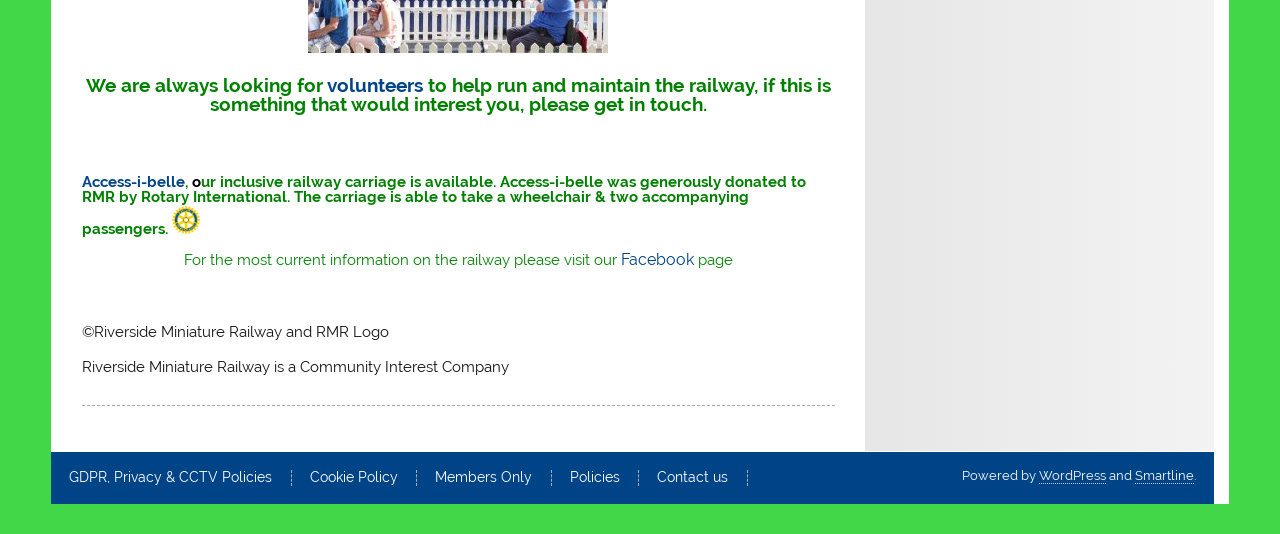Find the bounding box coordinates of the element to click in order to complete this instruction: "visit volunteers page". The bounding box coordinates must be four float numbers between 0 and 1, denoted as [left, top, right, bottom].

[0.255, 0.138, 0.33, 0.179]